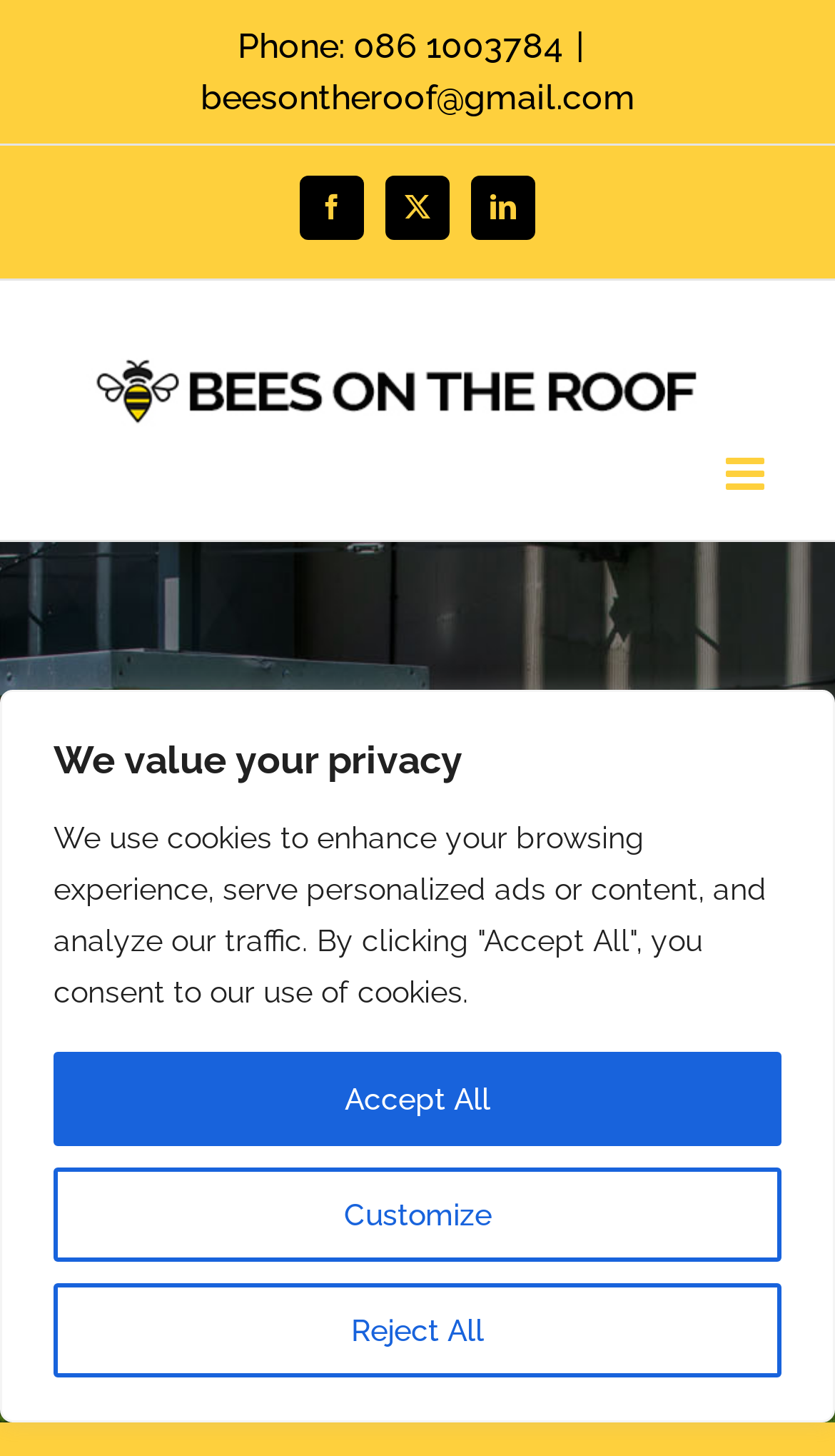Use a single word or phrase to answer the question: Is the mobile menu expanded?

No